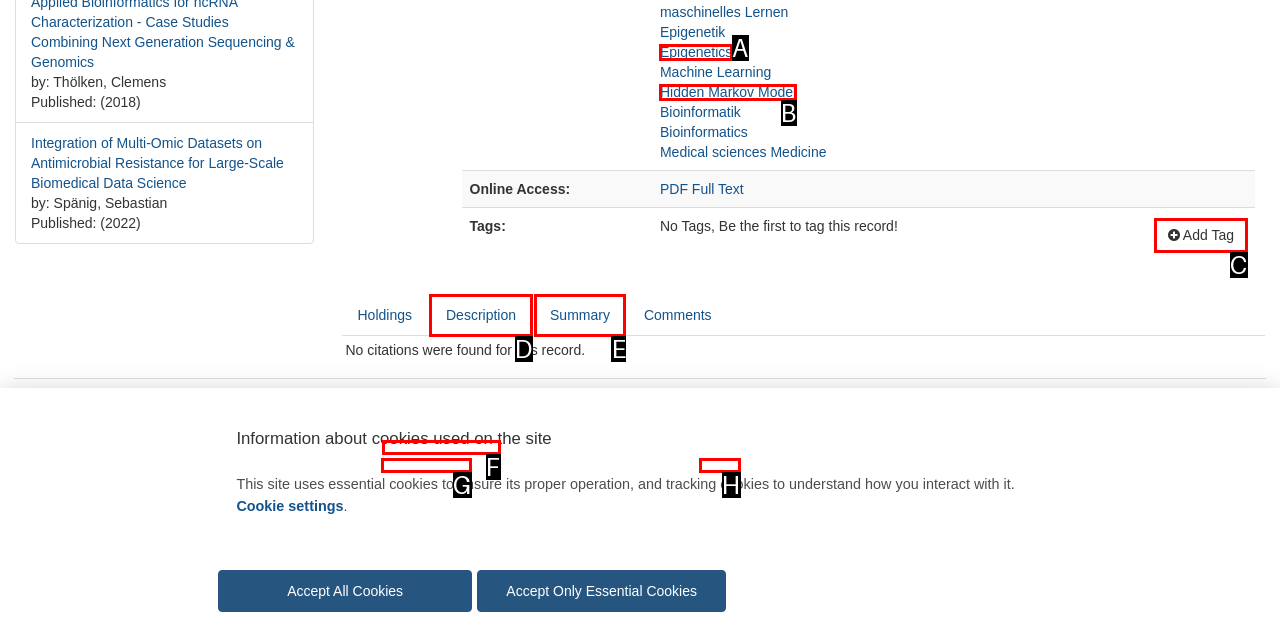Match the element description to one of the options: Author Browse
Respond with the corresponding option's letter.

G